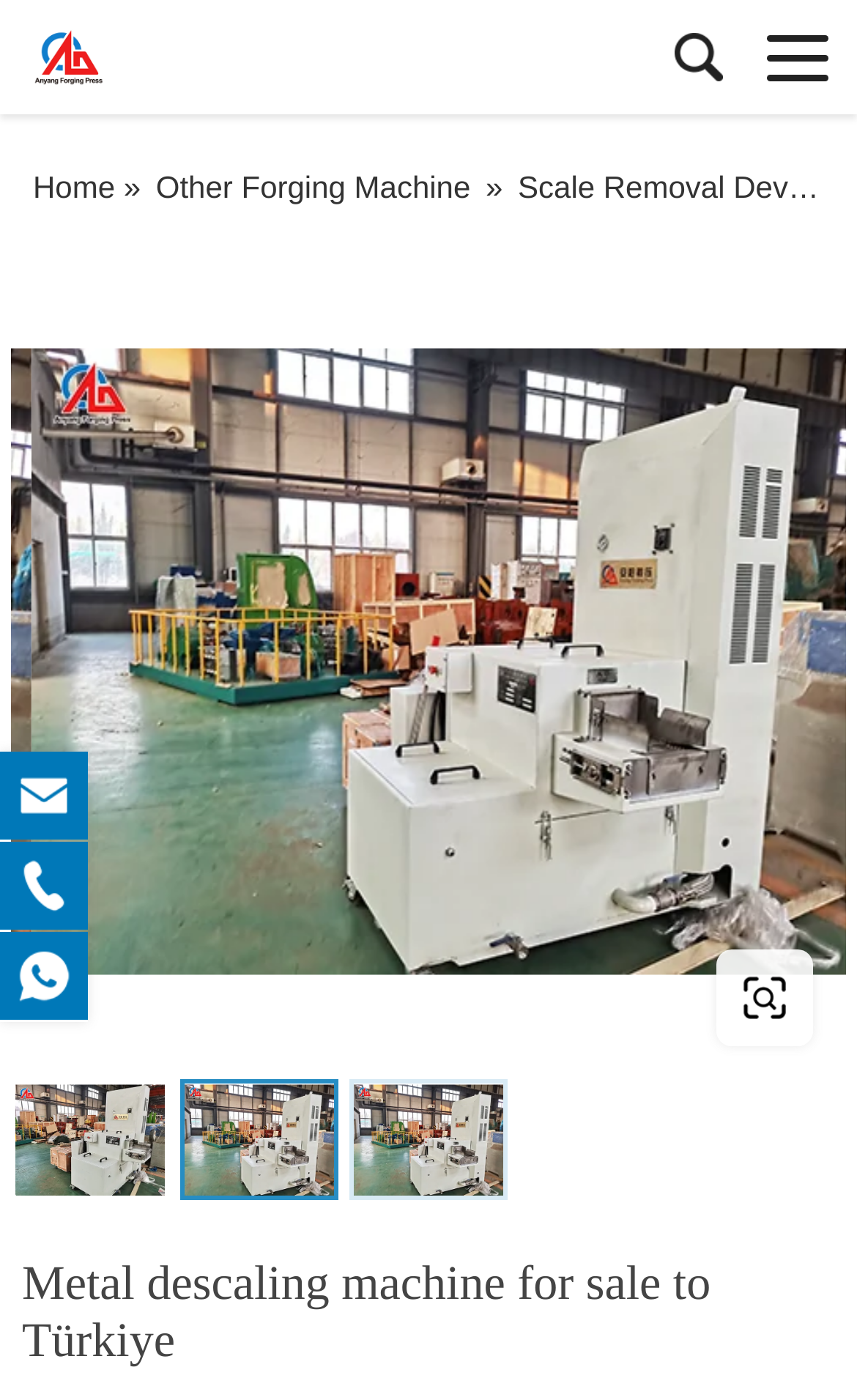With reference to the image, please provide a detailed answer to the following question: What is the name of the company?

The company name can be found in the top-left corner of the webpage, where it is written as 'Anyang Forging Press Machine Factory' and also has a link to the company's website.